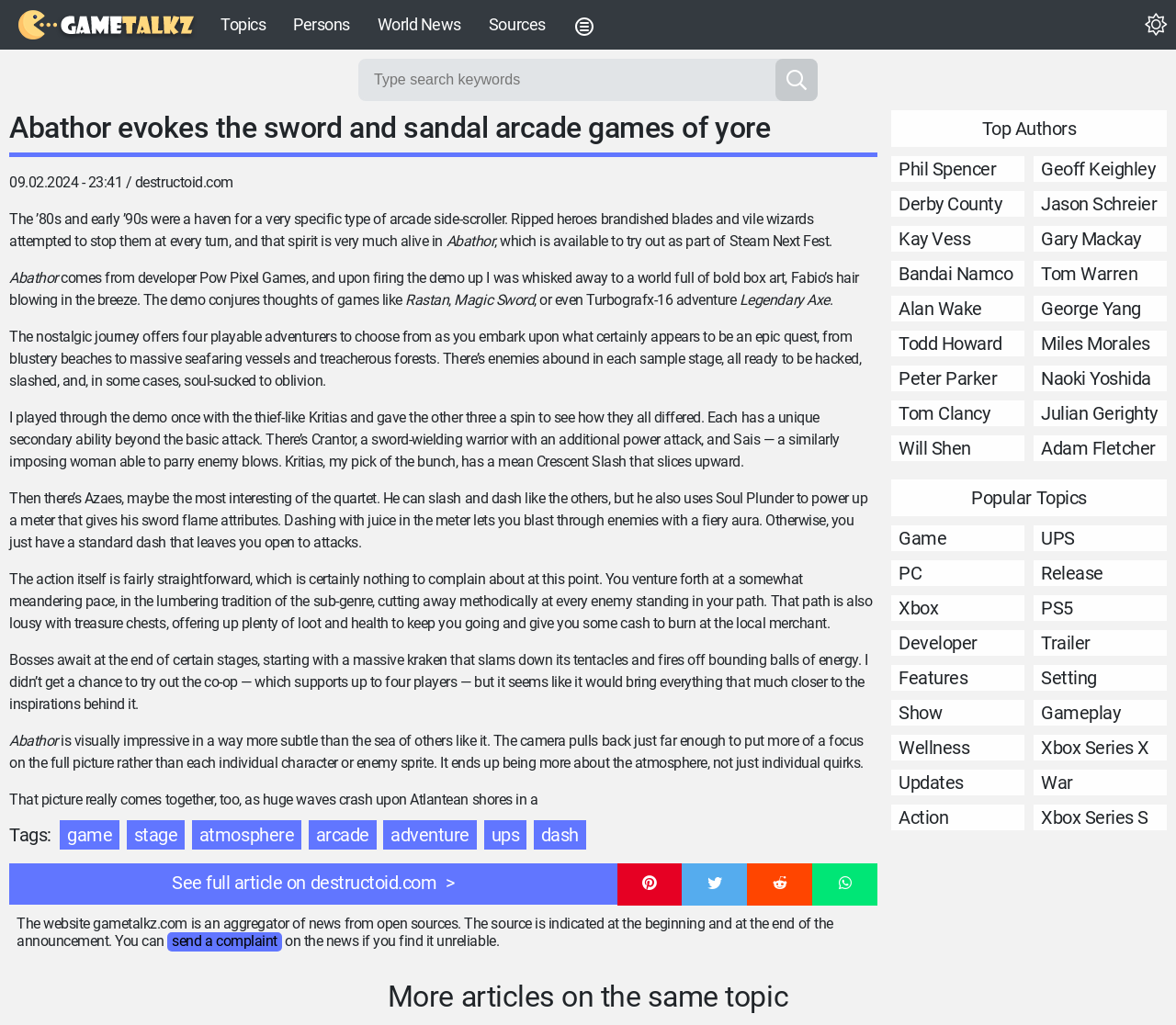Locate the bounding box coordinates of the region to be clicked to comply with the following instruction: "Read the full article on destructoid.com". The coordinates must be four float numbers between 0 and 1, in the form [left, top, right, bottom].

[0.008, 0.843, 0.525, 0.883]